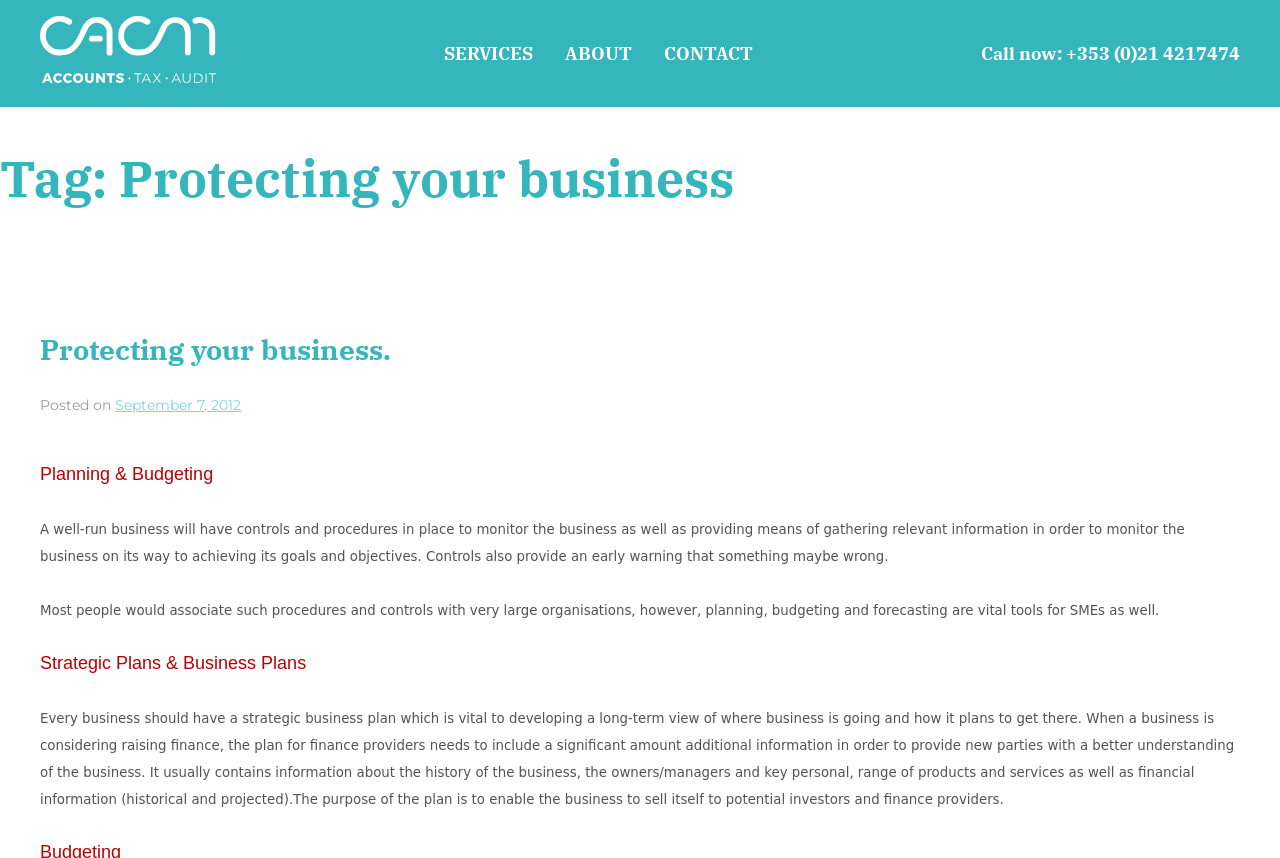Identify the webpage's primary heading and generate its text.

Tag: Protecting your business